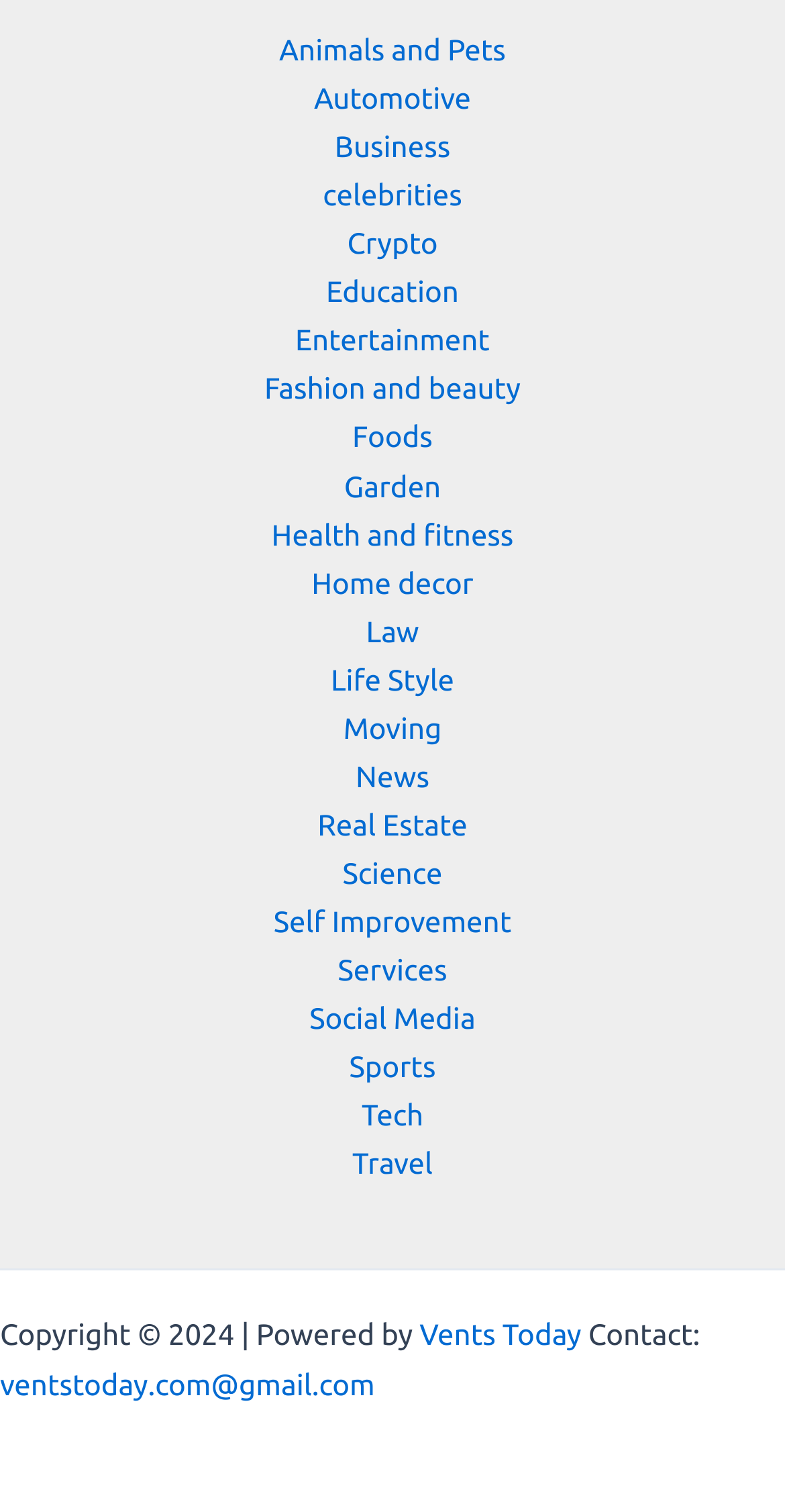Can you find the bounding box coordinates for the element that needs to be clicked to execute this instruction: "Contact via email"? The coordinates should be given as four float numbers between 0 and 1, i.e., [left, top, right, bottom].

[0.0, 0.904, 0.478, 0.926]